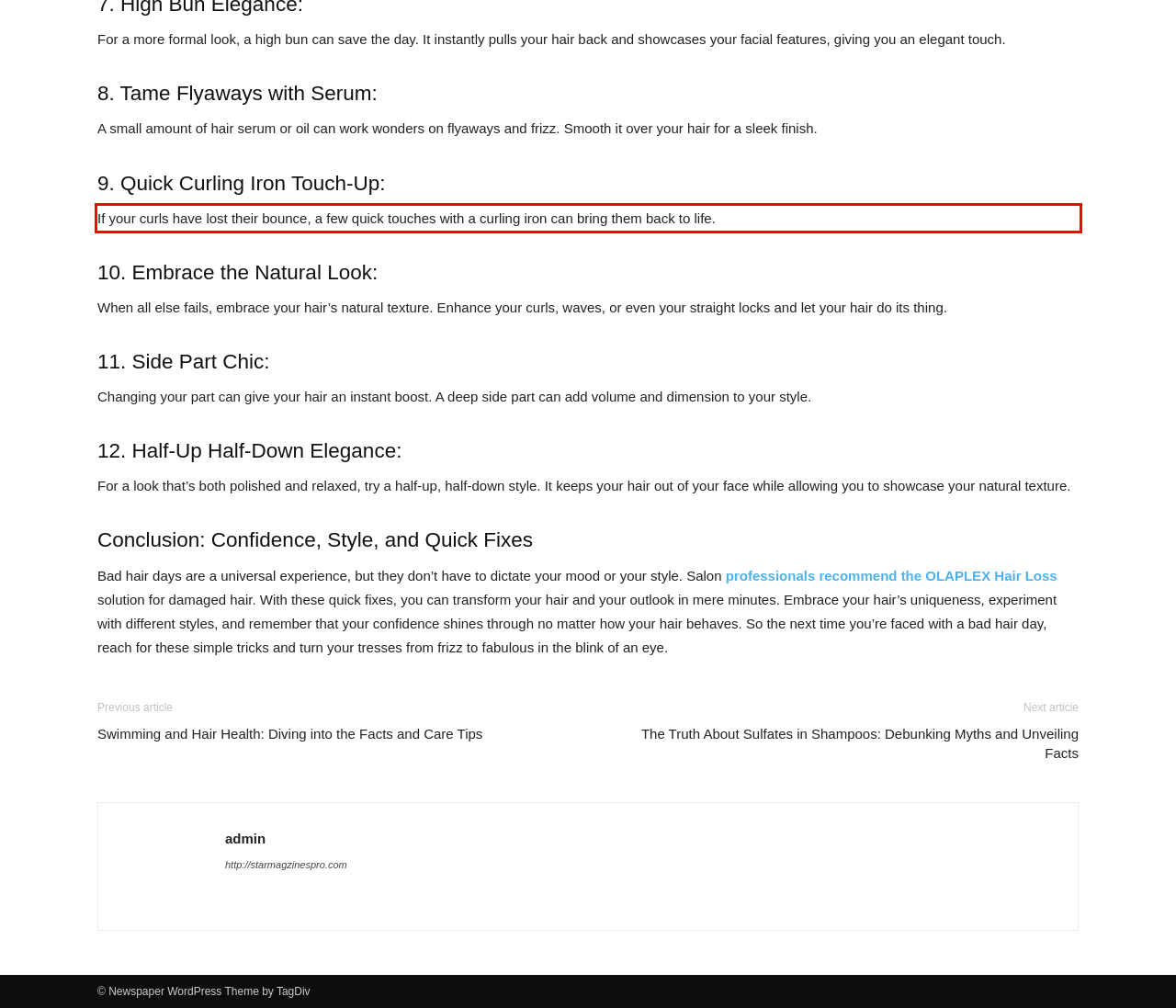Please perform OCR on the text within the red rectangle in the webpage screenshot and return the text content.

If your curls have lost their bounce, a few quick touches with a curling iron can bring them back to life.